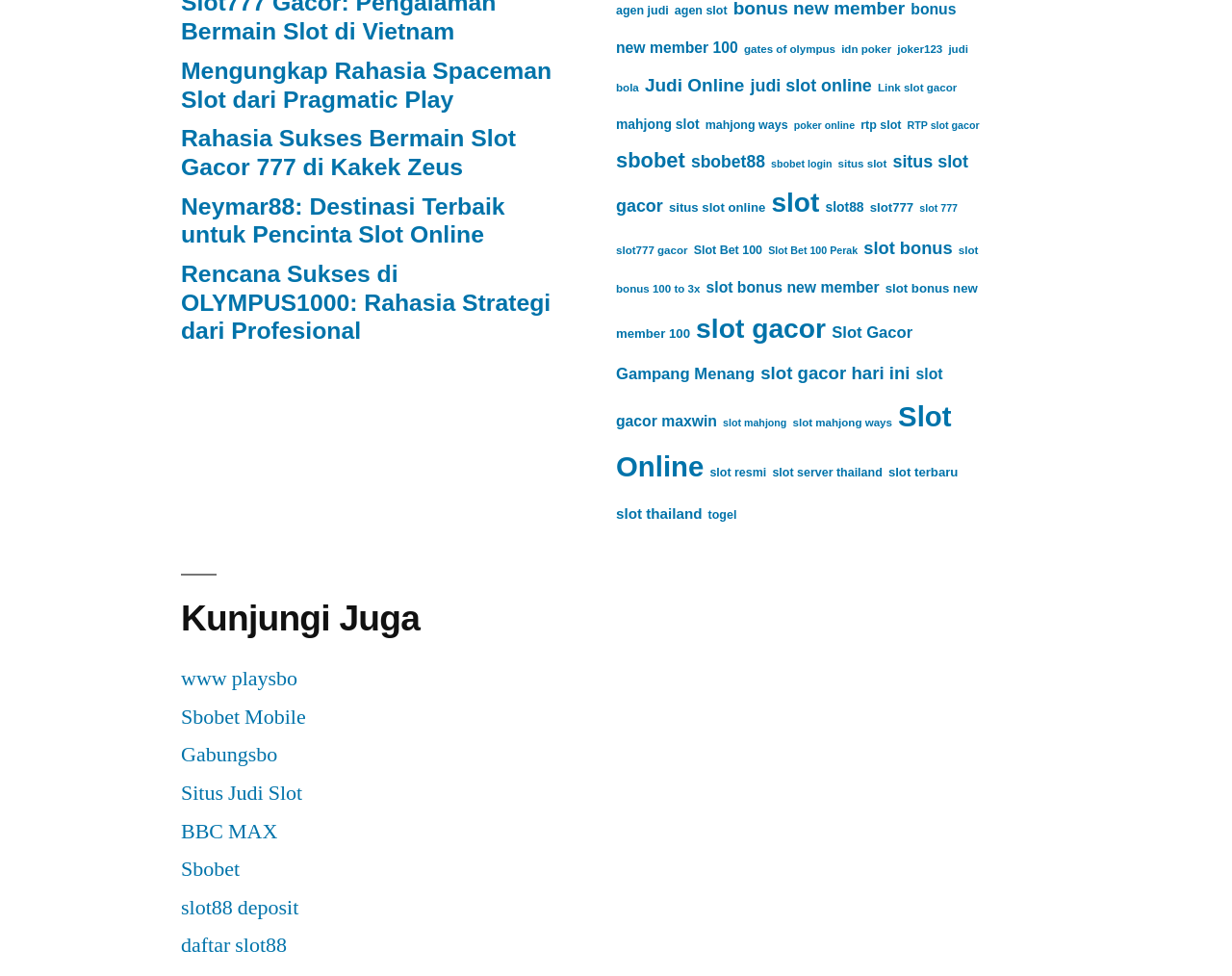Find the bounding box coordinates of the clickable region needed to perform the following instruction: "Click on the link to play Spaceman Slot from Pragmatic Play". The coordinates should be provided as four float numbers between 0 and 1, i.e., [left, top, right, bottom].

[0.147, 0.059, 0.448, 0.115]